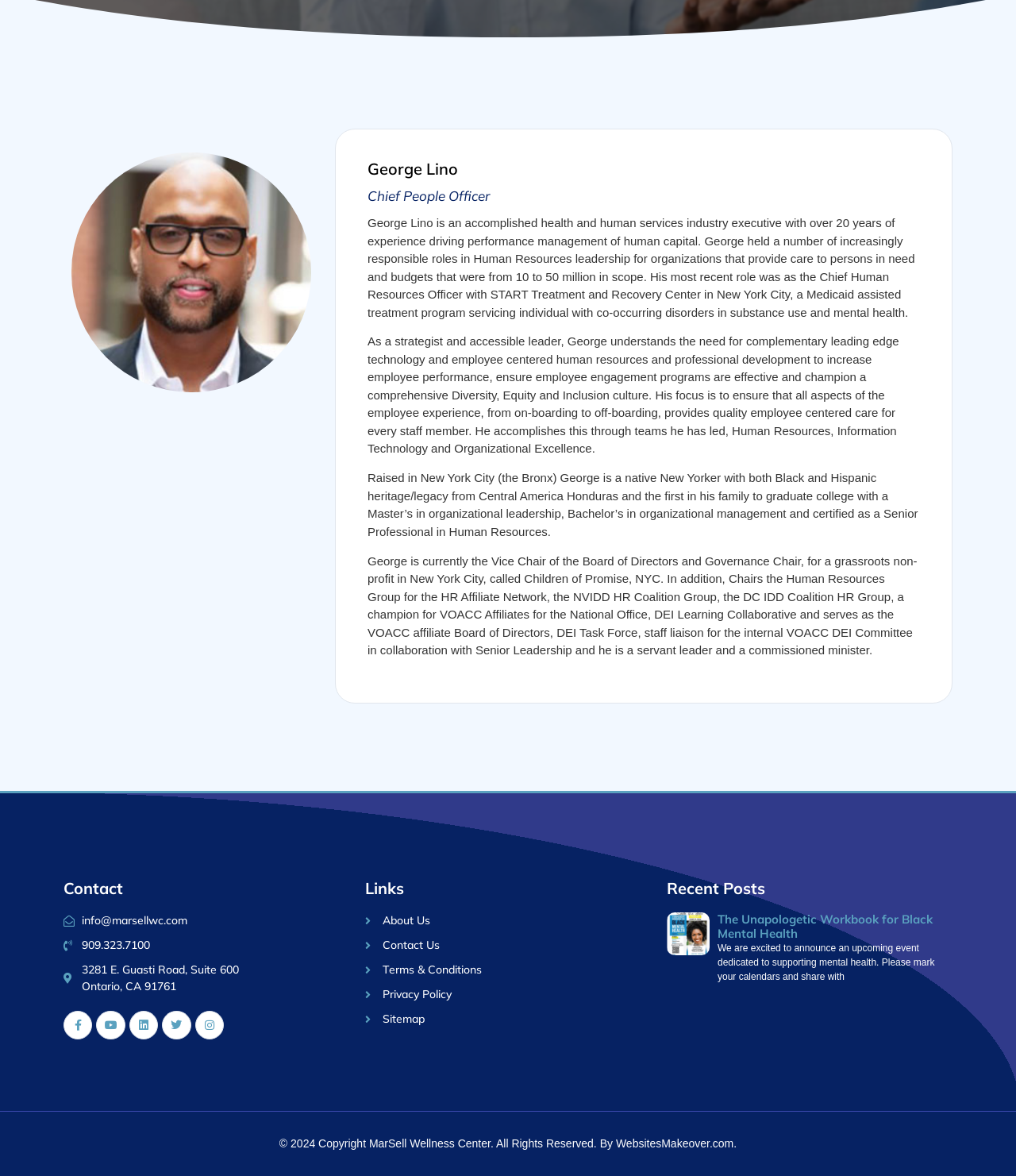Using the description: "About Us", determine the UI element's bounding box coordinates. Ensure the coordinates are in the format of four float numbers between 0 and 1, i.e., [left, top, right, bottom].

[0.359, 0.776, 0.641, 0.79]